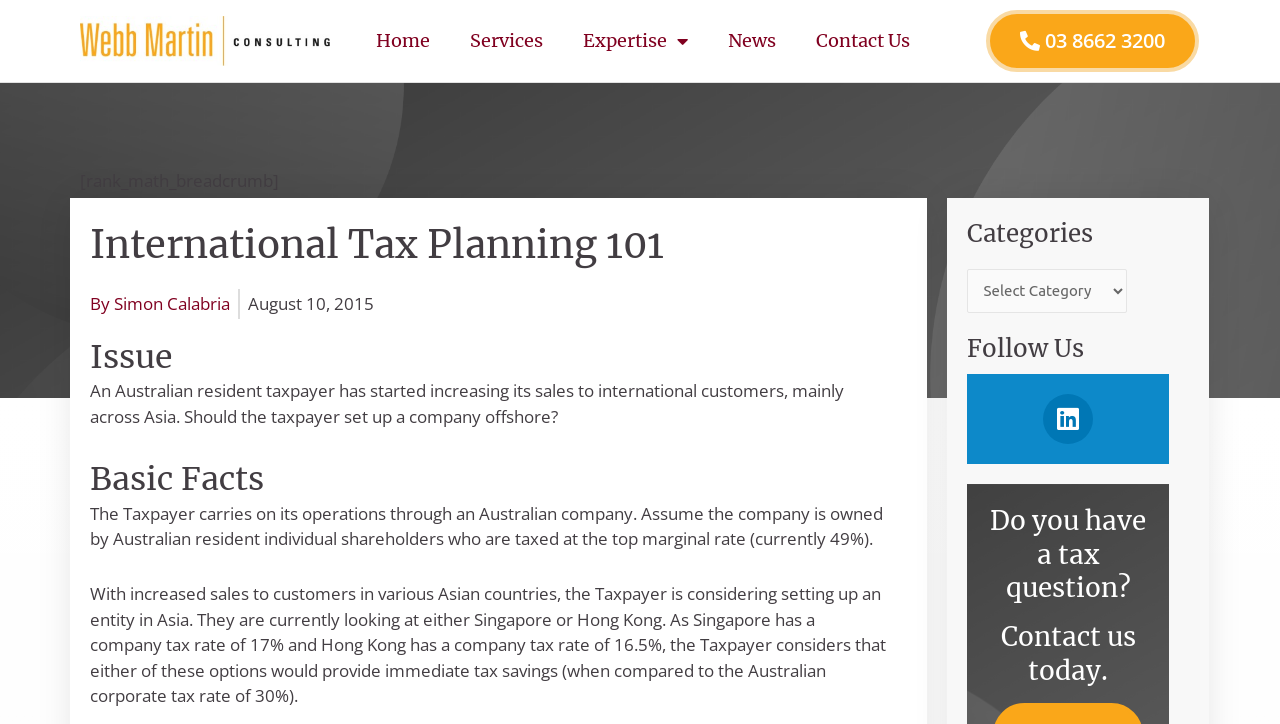Specify the bounding box coordinates of the element's area that should be clicked to execute the given instruction: "Click on the 'Contact Us' link". The coordinates should be four float numbers between 0 and 1, i.e., [left, top, right, bottom].

[0.638, 0.023, 0.711, 0.091]